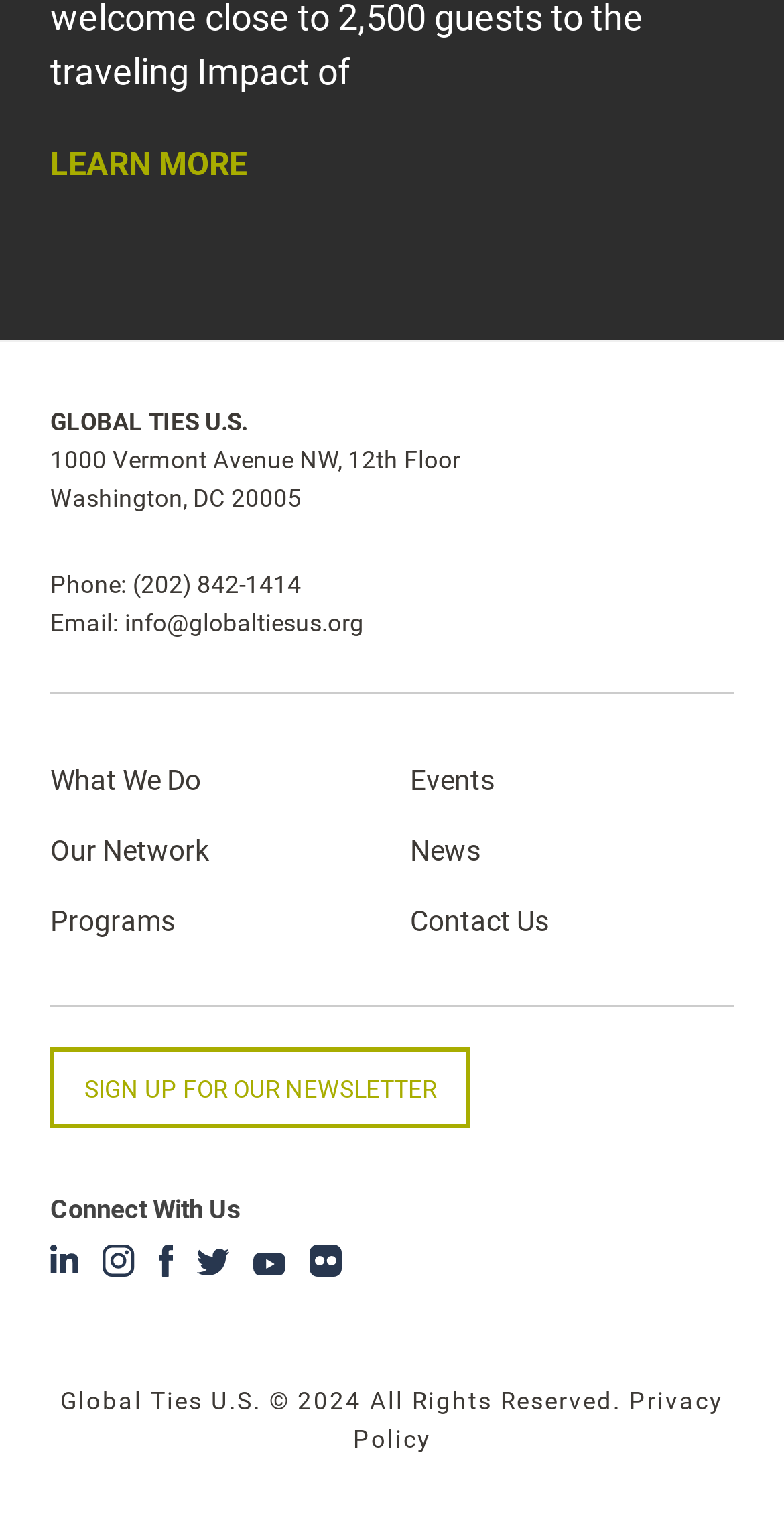Please identify the bounding box coordinates of the area that needs to be clicked to follow this instruction: "Visit What We Do page".

[0.064, 0.497, 0.256, 0.522]